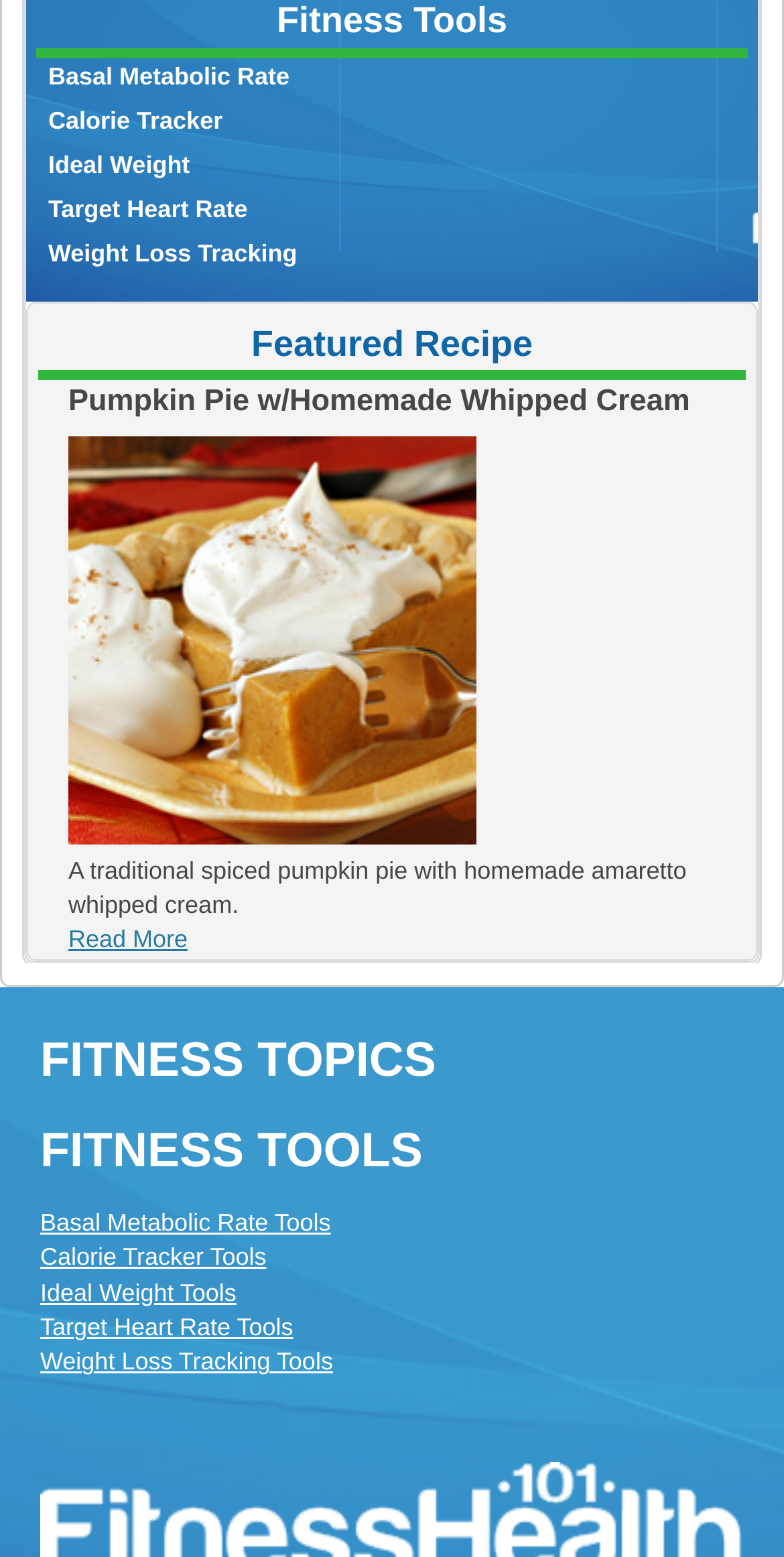What is the description of the image?
Please provide a comprehensive and detailed answer to the question.

I looked at the image element with the bounding box coordinates [0.087, 0.28, 0.608, 0.542] and found the description of the image to be 'pumpkin pie w homemade whipped cream'.